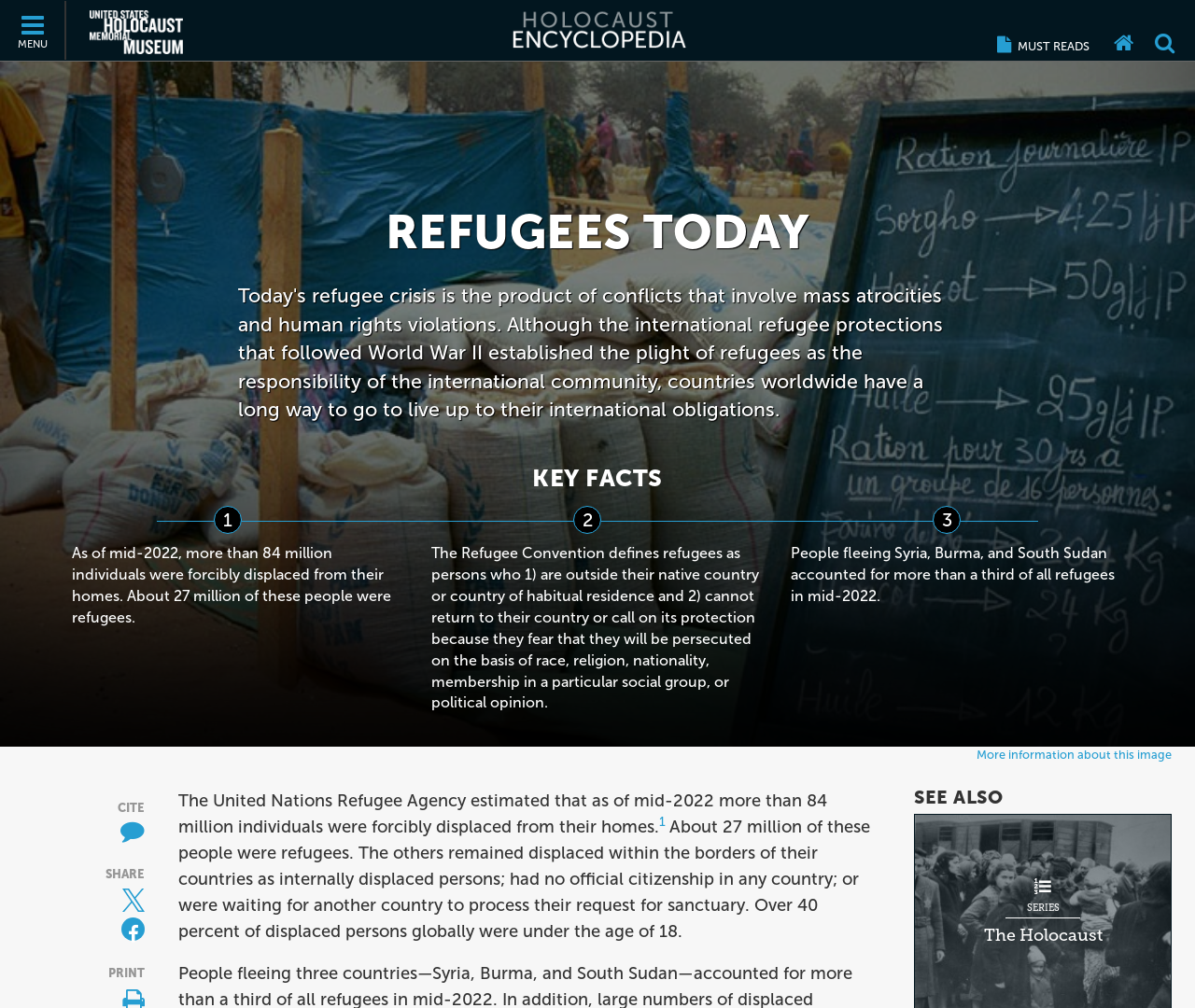Please locate the bounding box coordinates of the element's region that needs to be clicked to follow the instruction: "Open menu". The bounding box coordinates should be provided as four float numbers between 0 and 1, i.e., [left, top, right, bottom].

[0.001, 0.001, 0.055, 0.059]